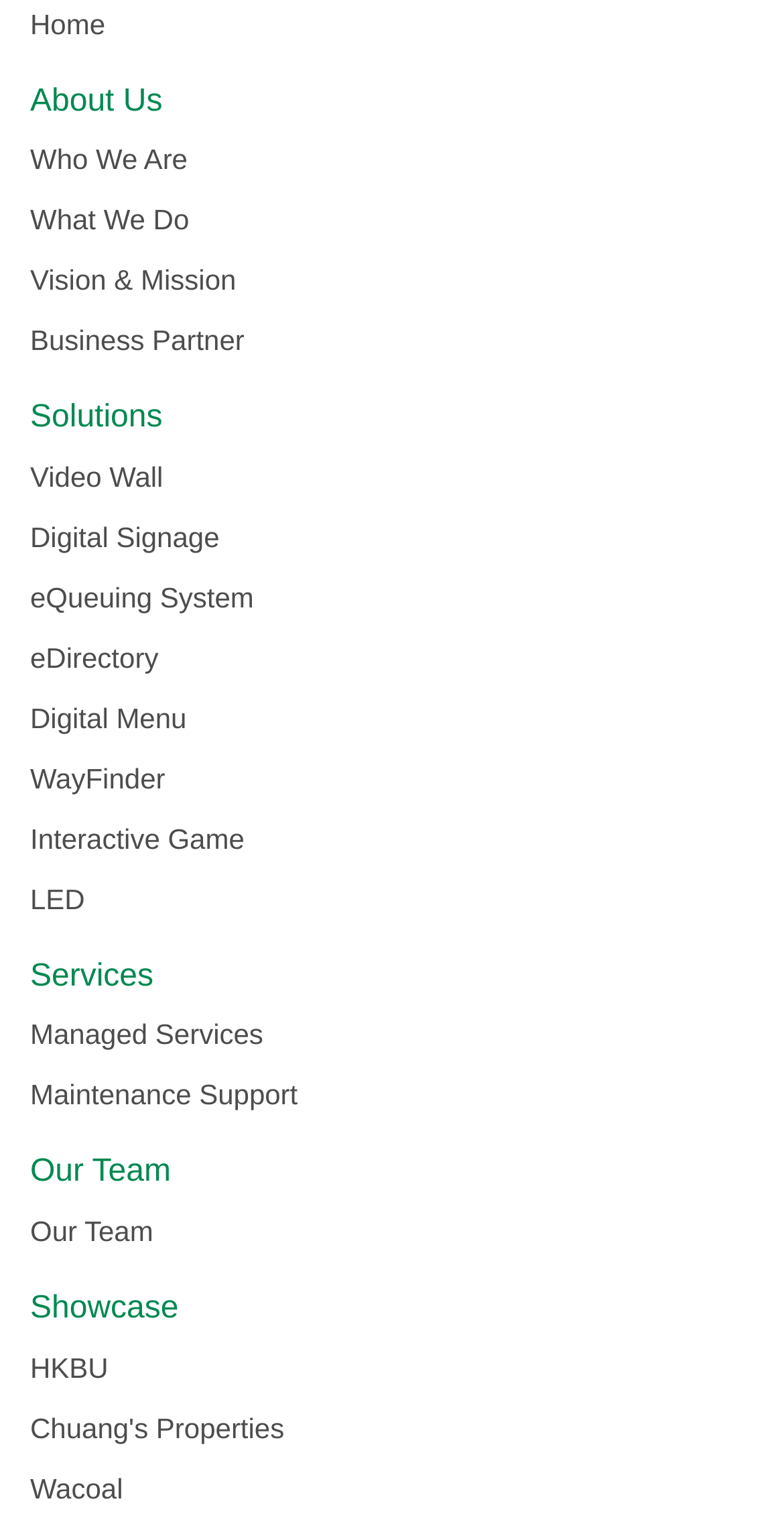Determine the bounding box coordinates of the area to click in order to meet this instruction: "view our team members".

[0.038, 0.794, 0.195, 0.815]